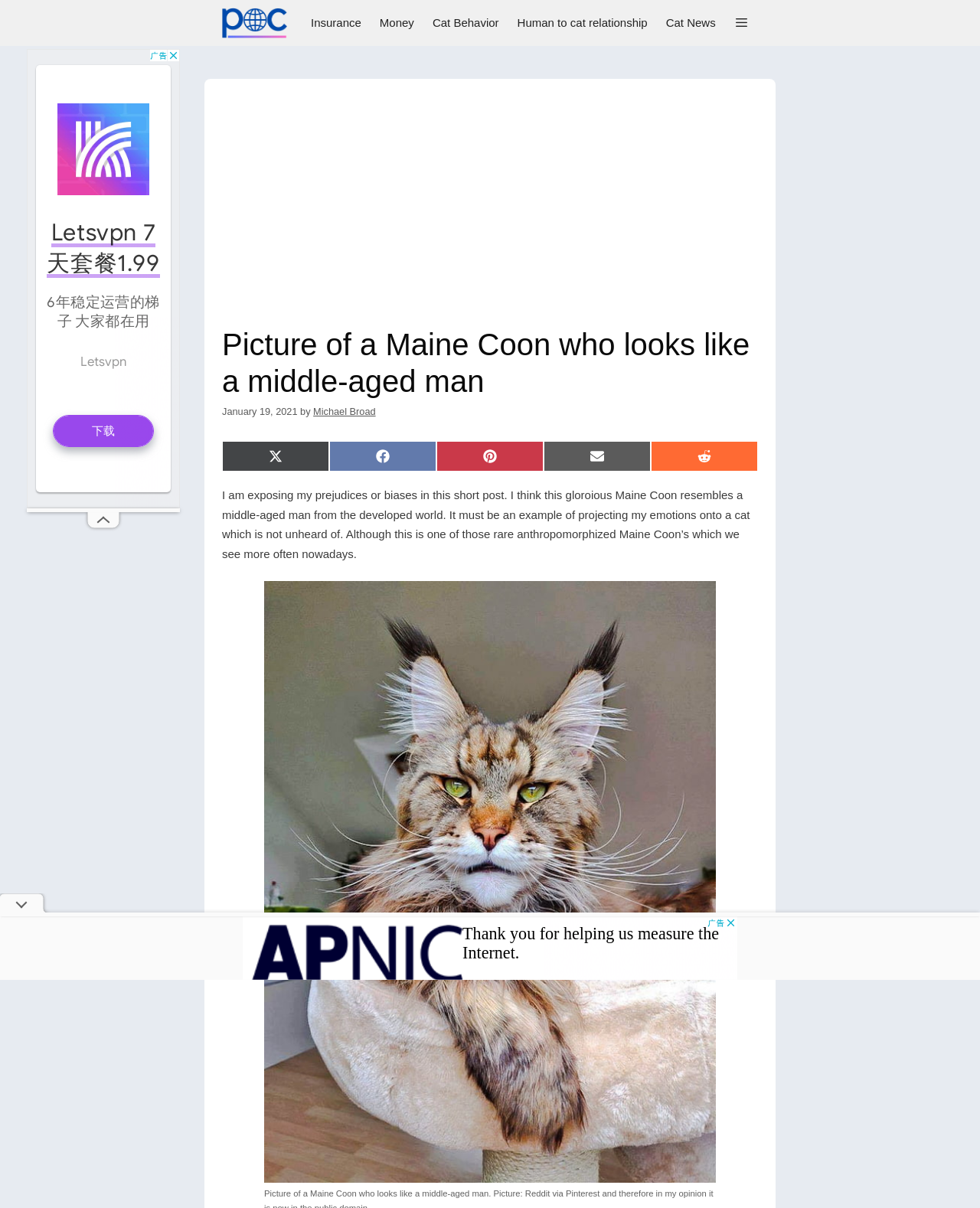Kindly determine the bounding box coordinates of the area that needs to be clicked to fulfill this instruction: "Click on the search button".

[0.74, 0.0, 0.773, 0.038]